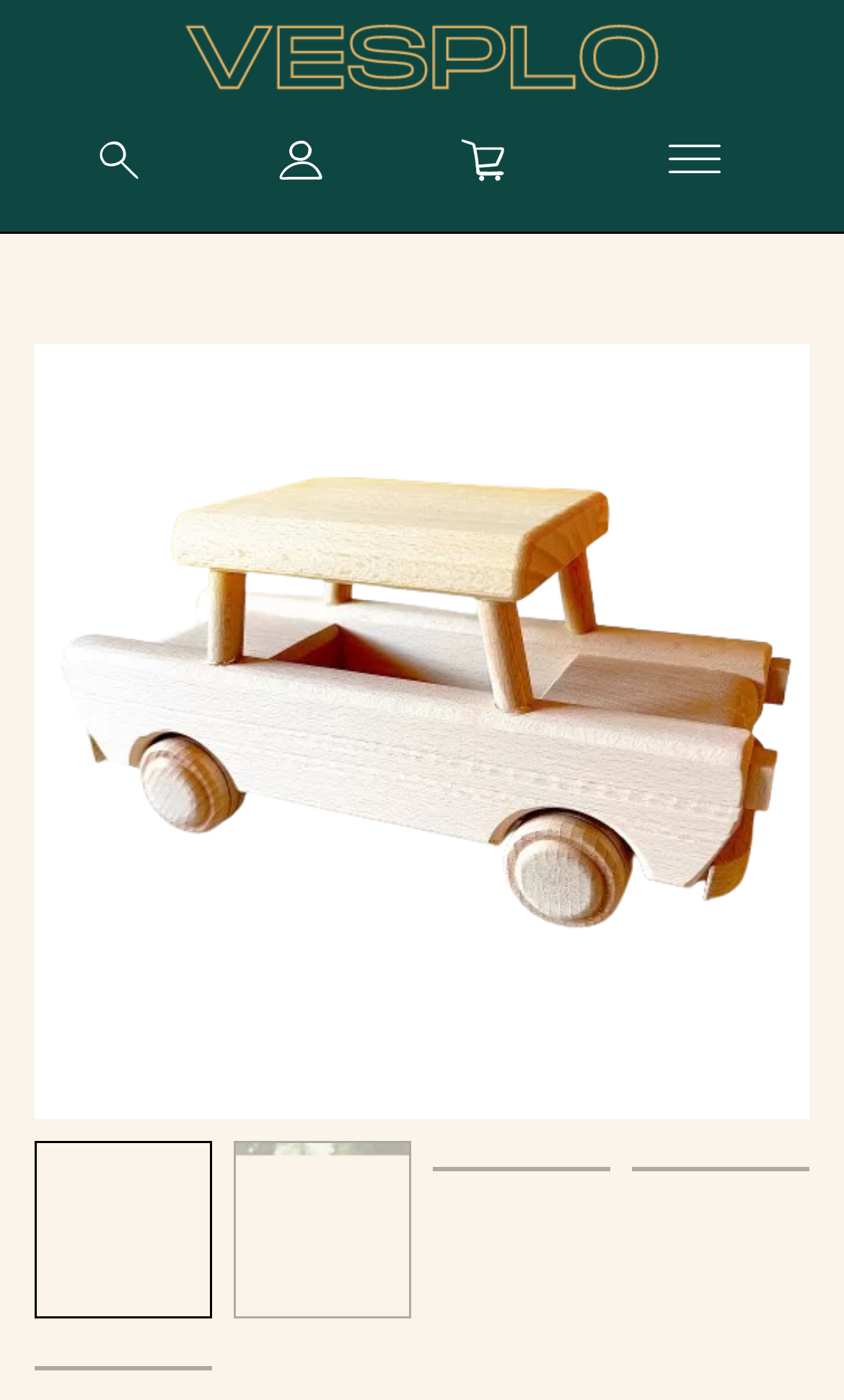Determine the bounding box for the described UI element: "🔍".

[0.859, 0.269, 0.921, 0.306]